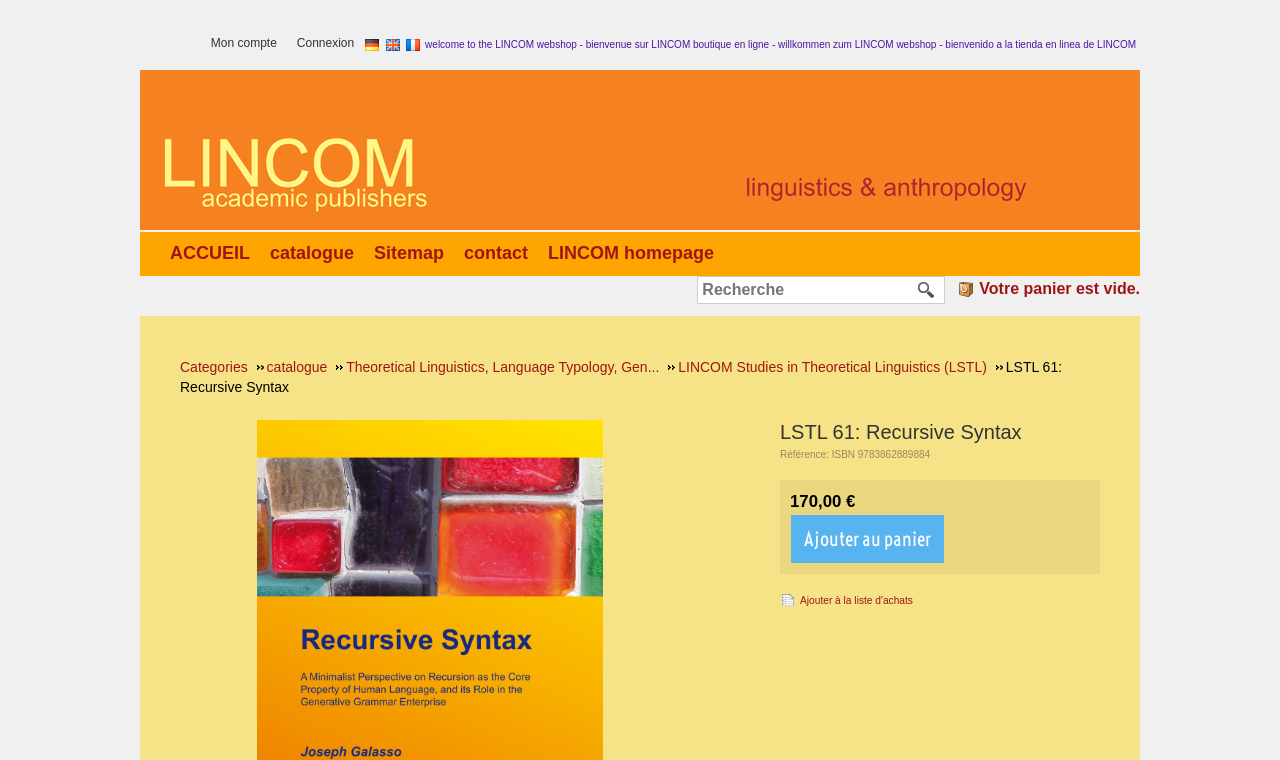What is the language of the first country option?
Based on the image, provide your answer in one word or phrase.

Deutsch